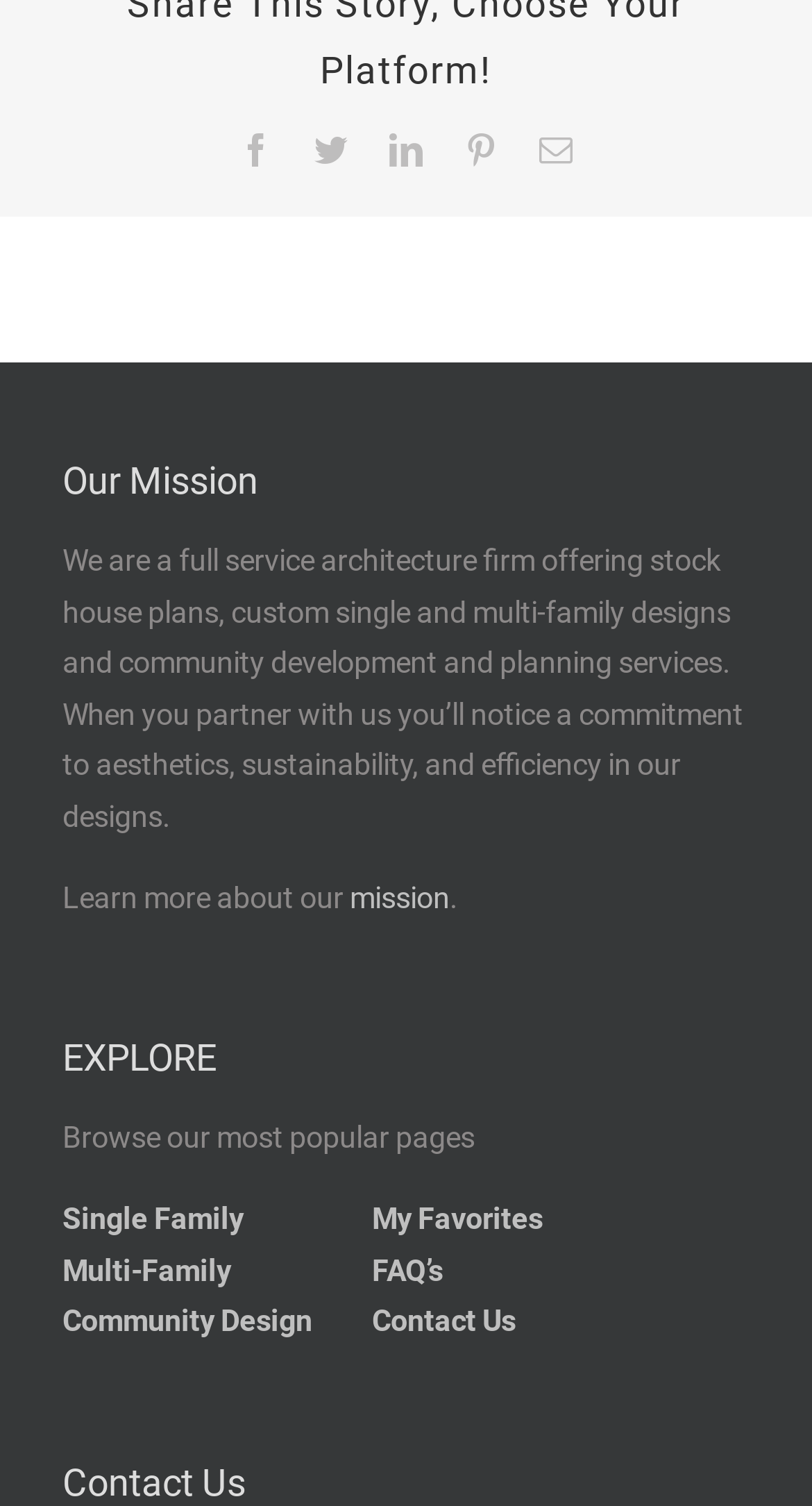What is the last link in the 'EXPLORE' section?
Ensure your answer is thorough and detailed.

In the 'EXPLORE' section, the last link is 'Contact Us', which is located at the bottom of the section.